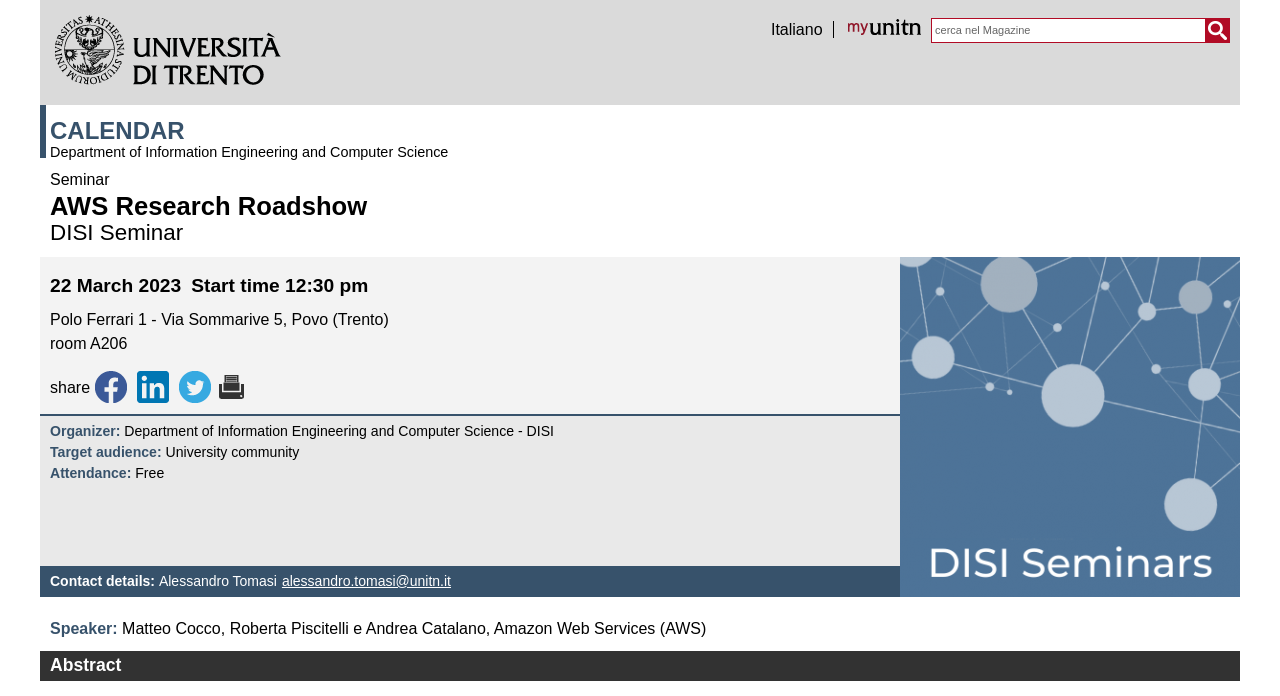Give a detailed explanation of the elements present on the webpage.

The webpage is about the AWS Research Roadshow event at the Department of Information Engineering and Computer Science, University of Trento. At the top left corner, there is a logo of UniTrento, accompanied by a link to the Italian version of the website. On the top right corner, there are links to "MyUnitn" and a search bar.

Below the top section, there are several links to different pages, including "CALENDAR" and the department's homepage. The main content of the page starts with a heading "AWS Research Roadshow" and a subheading "Seminar". The event details are listed below, including the date, time, location, and room number.

There are also social media links to share the event on Facebook, LinkedIn, and Twitter. Additionally, there is a link to a printable version of the page. The organizer of the event is the Department of Information Engineering and Computer Science, and the target audience is the university community. Attendance is free, and contact details for Alessandro Tomasi are provided.

At the bottom of the page, there is a section about the speakers, Matteo Cocco, Roberta Piscitelli, and Andrea Catalano from Amazon Web Services (AWS). Finally, there is an abstract section that summarizes the purpose of the seminar, which is to explore various topics related to AWS.